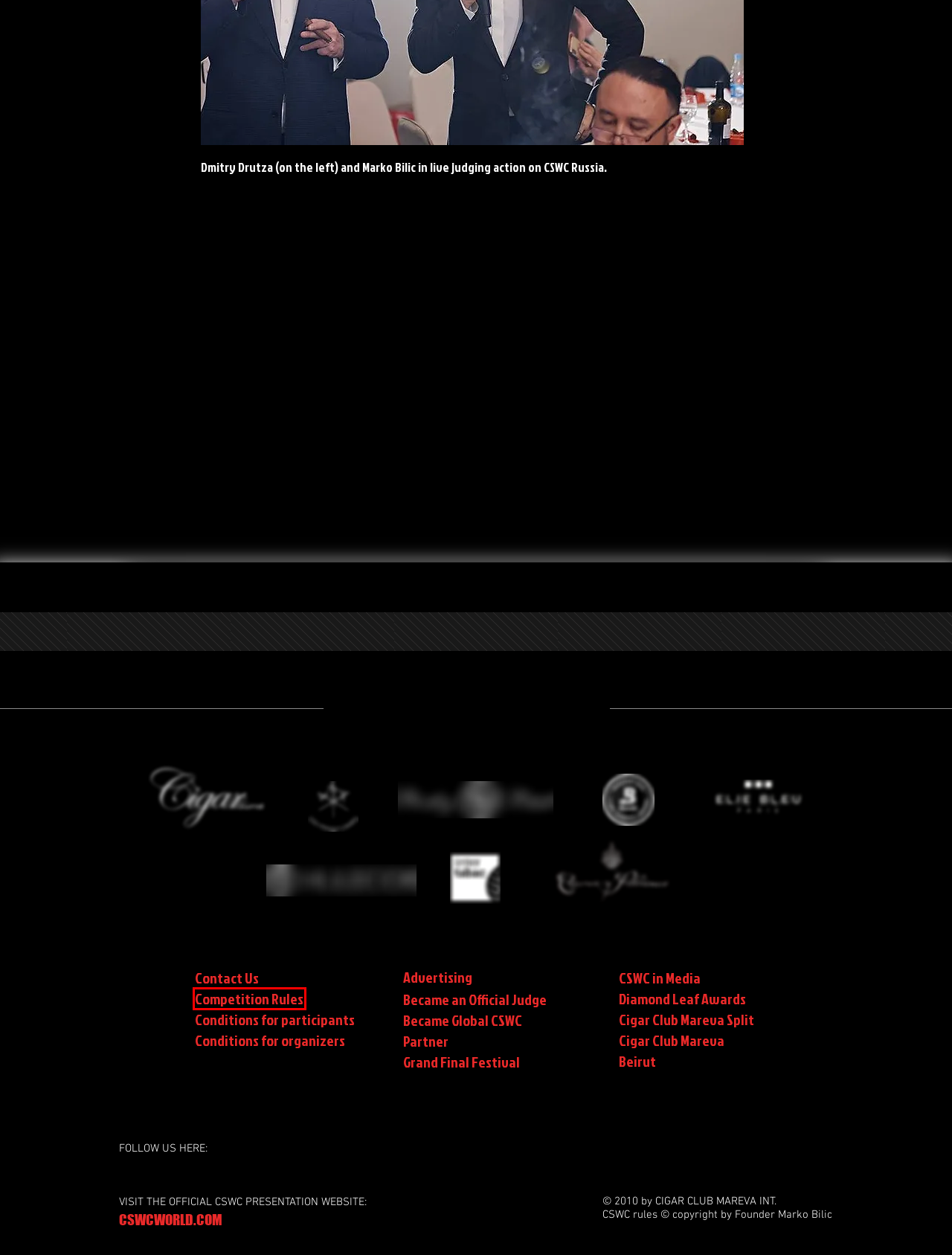You have a screenshot showing a webpage with a red bounding box highlighting an element. Choose the webpage description that best fits the new webpage after clicking the highlighted element. The descriptions are:
A. CONDITIONS FOR PARTICIPANTS
B. Mareva Diamond Leaf
C. Home
D. Media
E. CONDITIONS FOR ORGANIZERS
F. GRAND FINALE
G. CSWC 2021
H. Rules

H